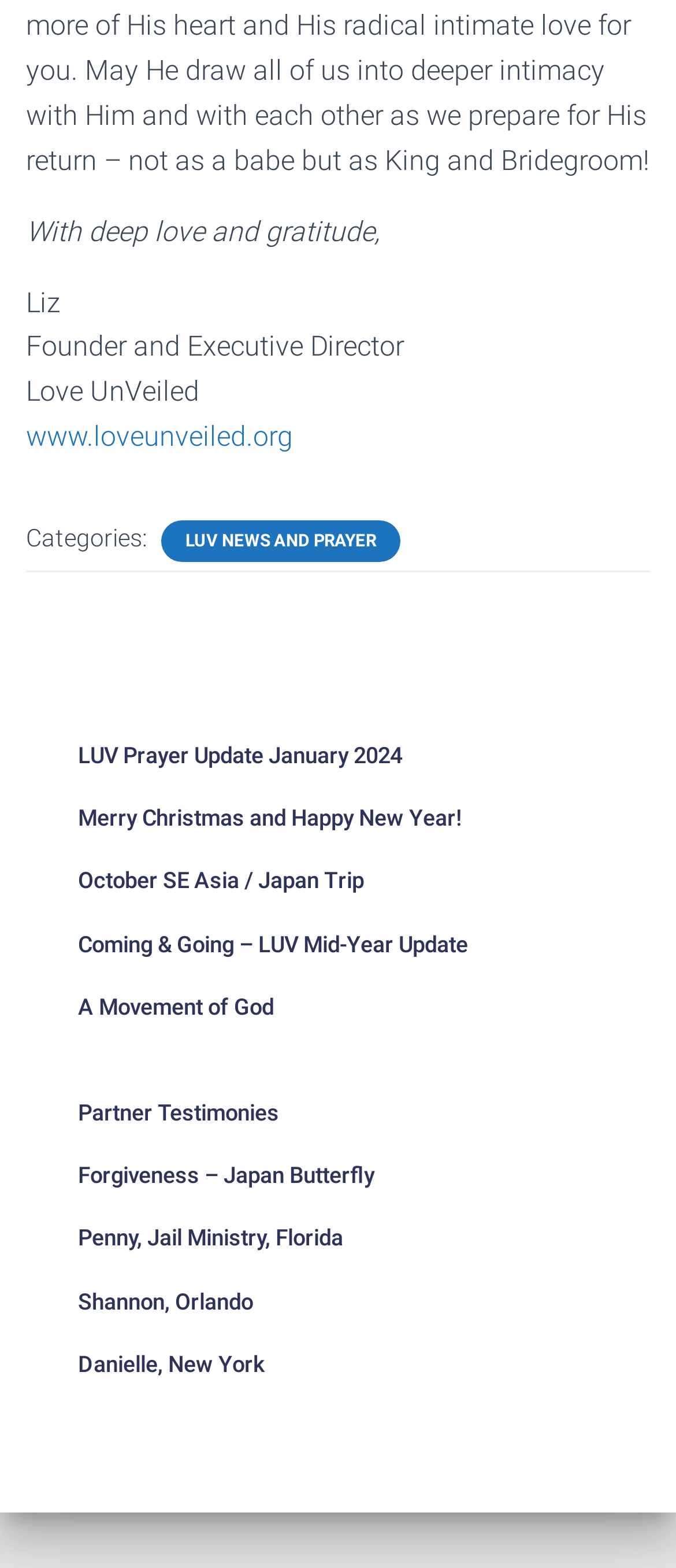Indicate the bounding box coordinates of the clickable region to achieve the following instruction: "explore Microsoft 365."

None